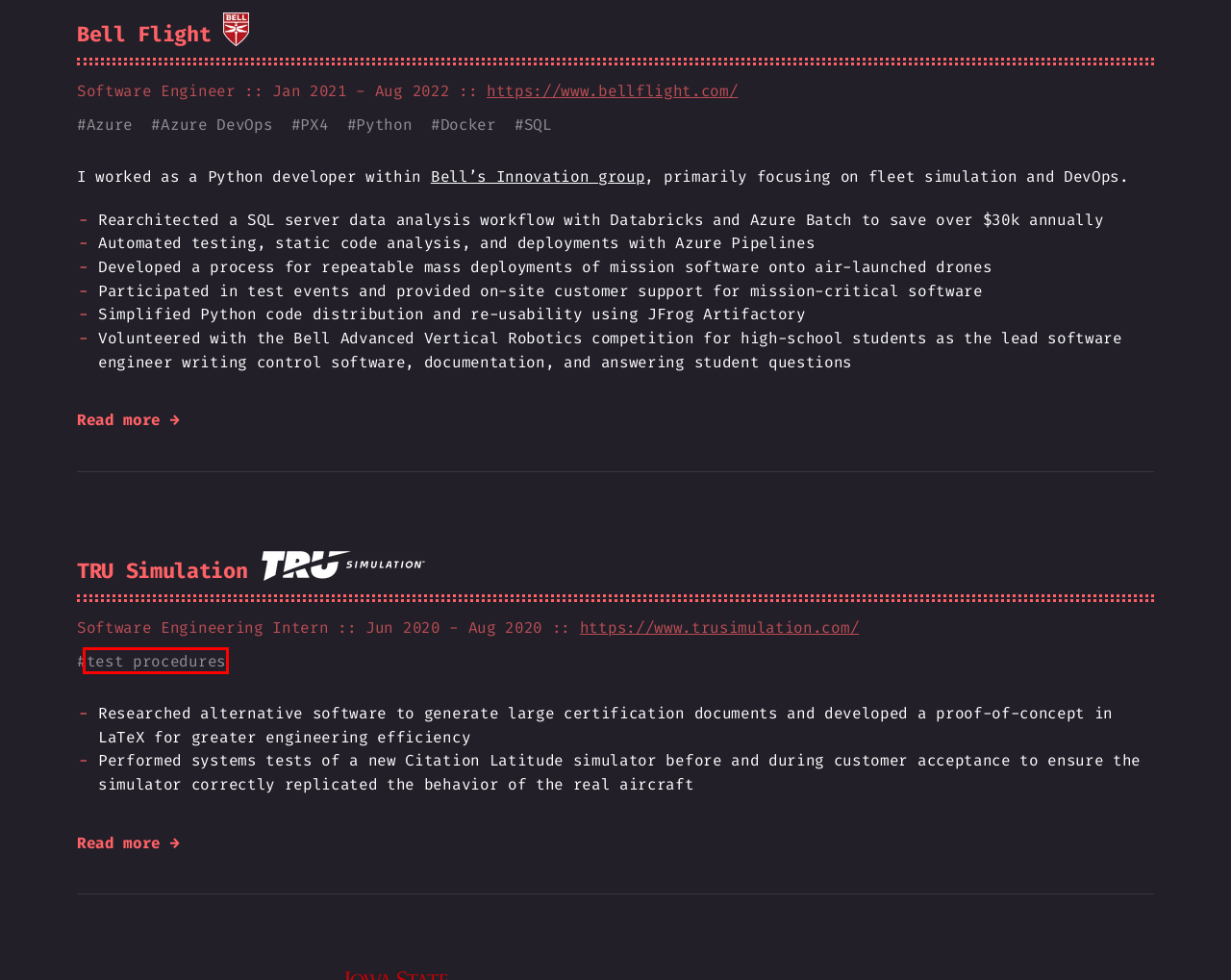You are presented with a screenshot of a webpage containing a red bounding box around a particular UI element. Select the best webpage description that matches the new webpage after clicking the element within the bounding box. Here are the candidates:
A. Bell Flight :: Nathan Vaughn
B. Docker :: Nathan Vaughn
C. PX4 :: Nathan Vaughn
D. Python :: Nathan Vaughn
E. Azure :: Nathan Vaughn
F. TRU Simulation :: Nathan Vaughn
G. Azure DevOps :: Nathan Vaughn
H. Test Procedures :: Nathan Vaughn

H